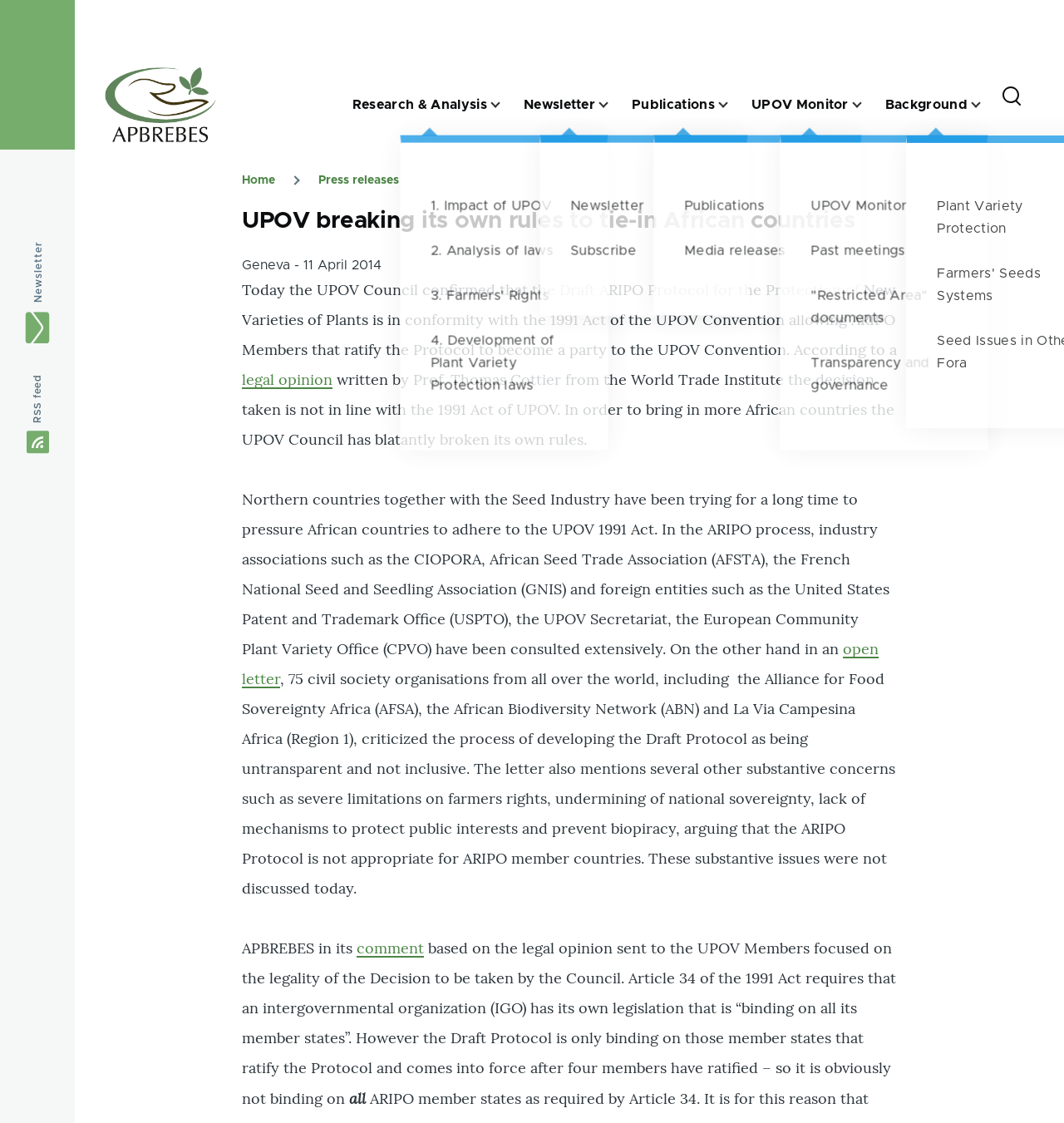Please locate the bounding box coordinates of the element's region that needs to be clicked to follow the instruction: "Search for something". The bounding box coordinates should be provided as four float numbers between 0 and 1, i.e., [left, top, right, bottom].

[0.07, 0.133, 0.827, 0.24]